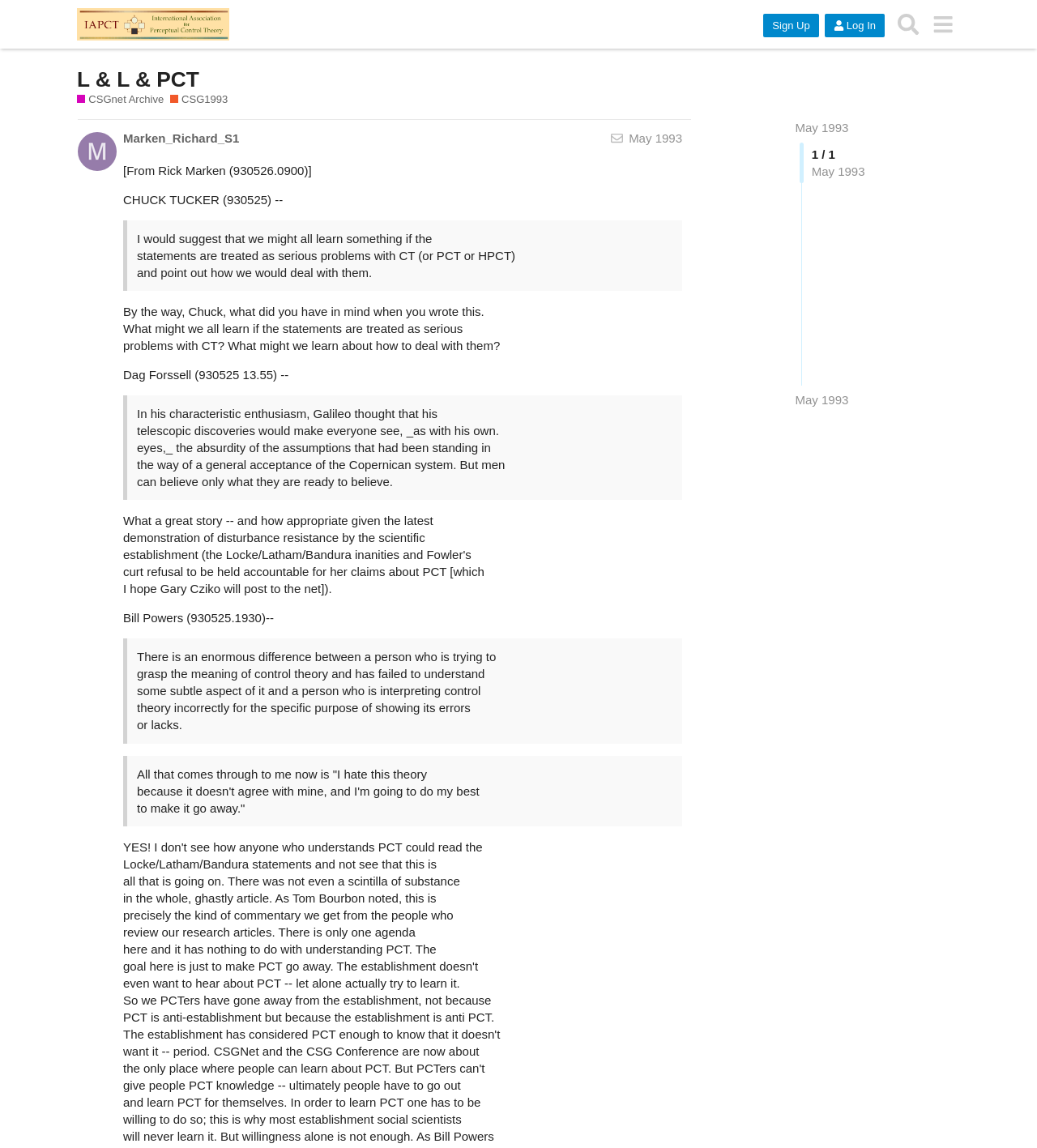Please identify the bounding box coordinates of where to click in order to follow the instruction: "Click the 'May 1993' link".

[0.767, 0.105, 0.818, 0.117]